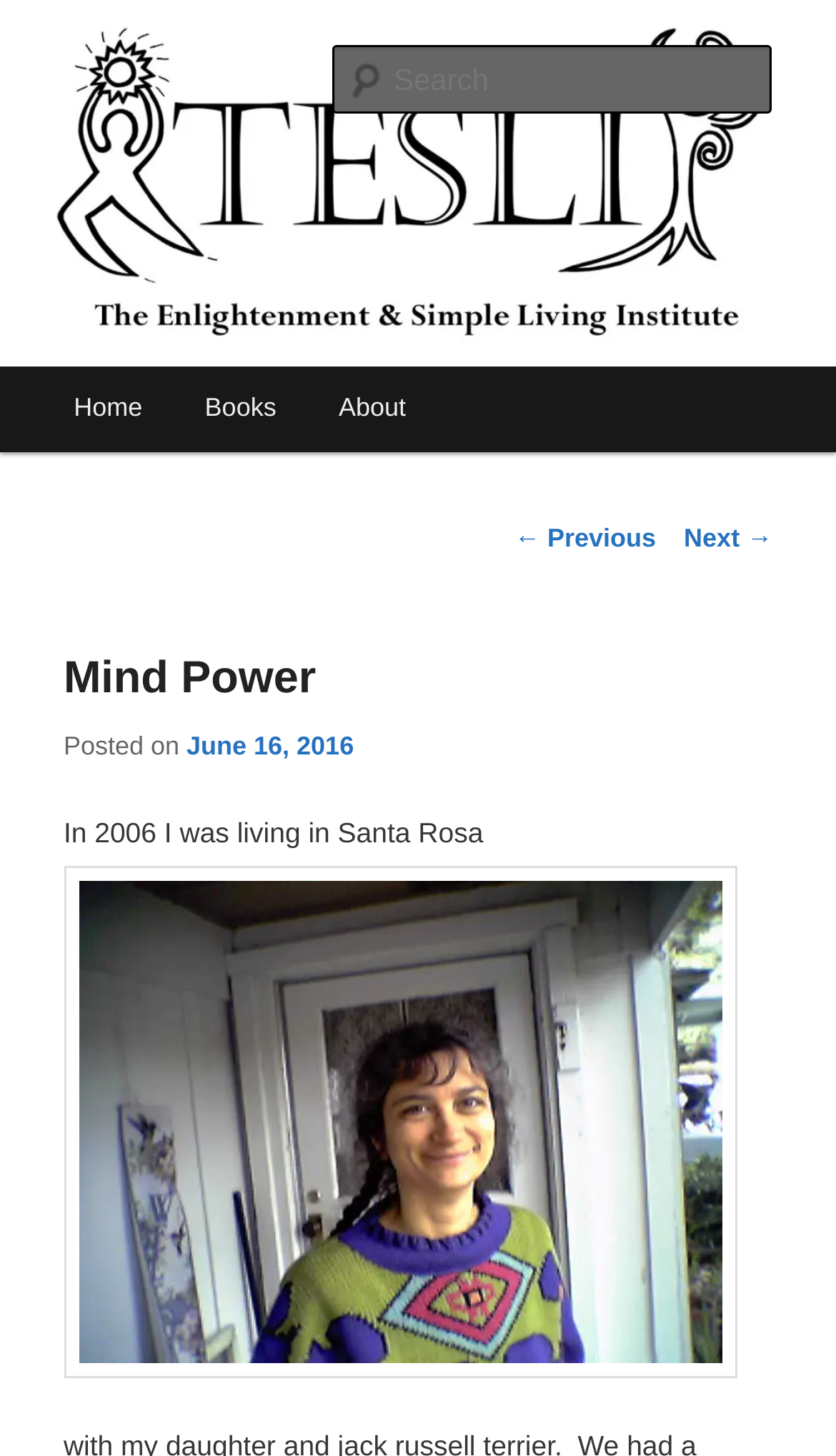Please extract the title of the webpage.

The Enlightenment & Simple Living Institute